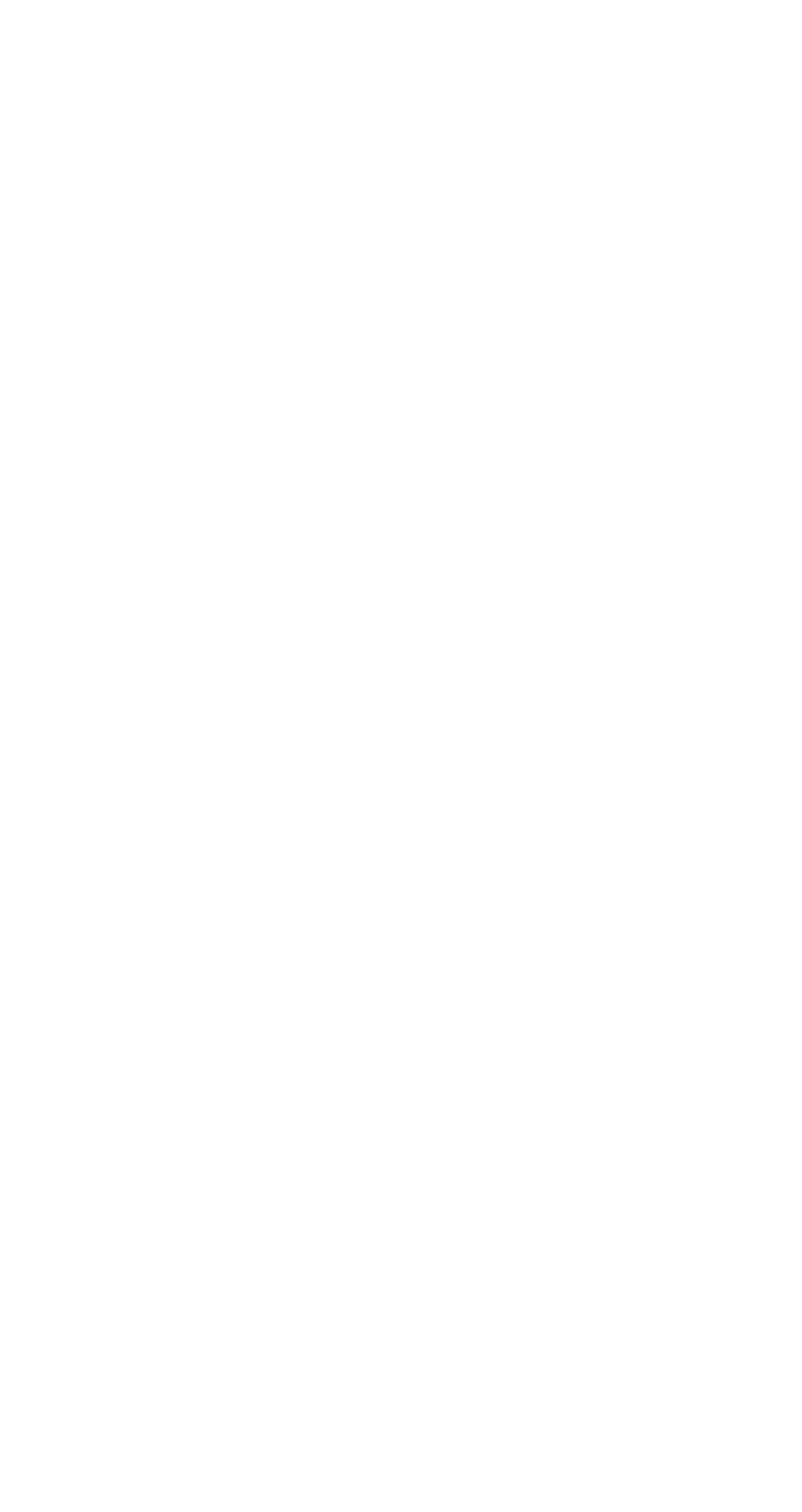Locate the UI element described as follows: "DE". Return the bounding box coordinates as four float numbers between 0 and 1 in the order [left, top, right, bottom].

[0.572, 0.797, 0.625, 0.821]